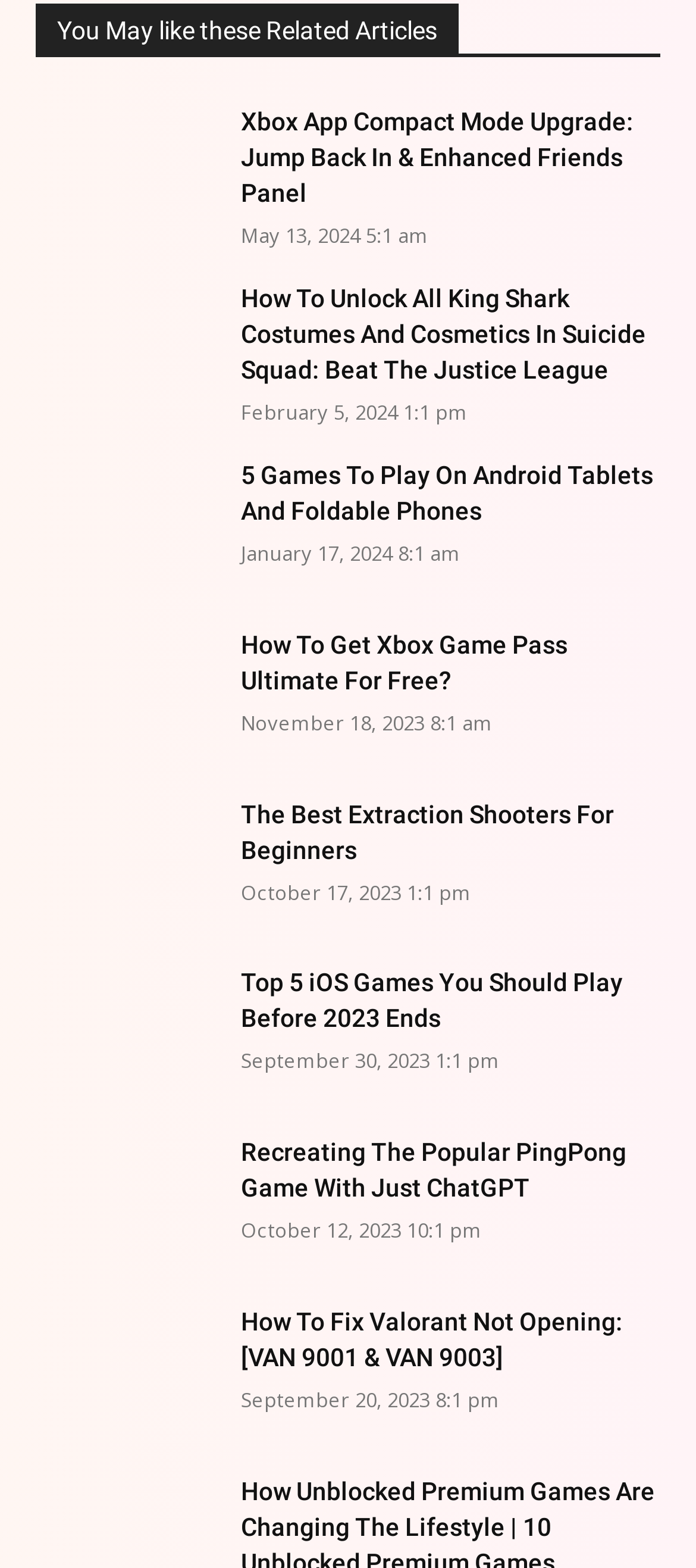How many articles are listed on this page? Refer to the image and provide a one-word or short phrase answer.

12